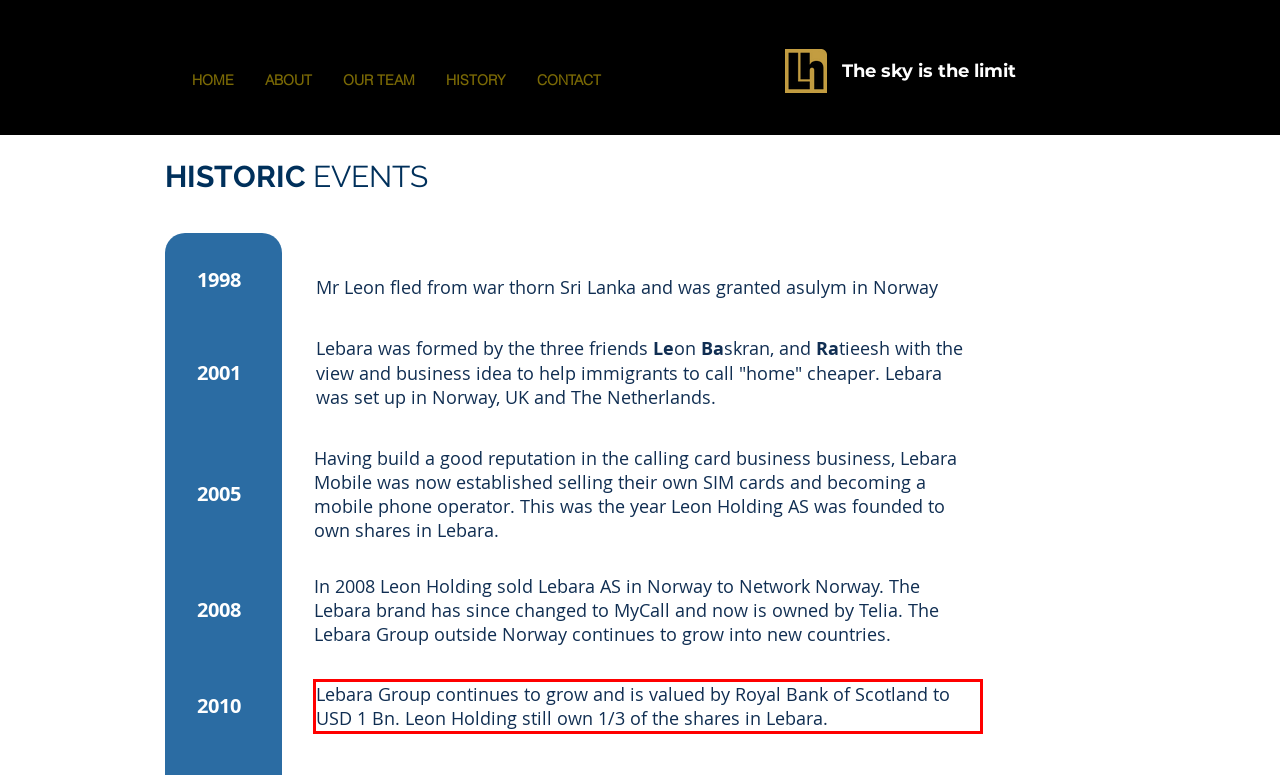Examine the webpage screenshot, find the red bounding box, and extract the text content within this marked area.

Lebara Group continues to grow and is valued by Royal Bank of Scotland to USD 1 Bn. Leon Holding still own 1/3 of the shares in Lebara.